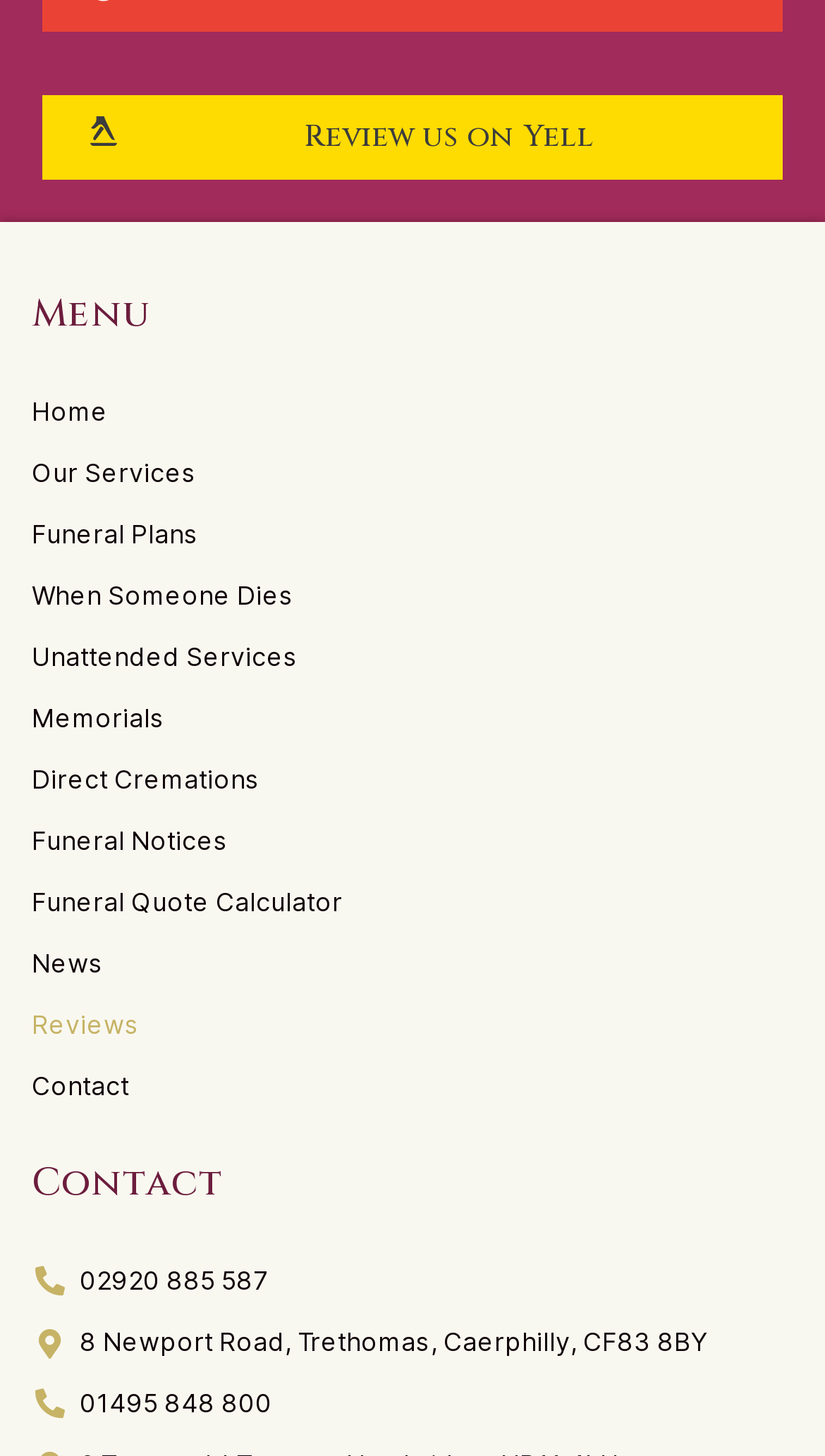Refer to the image and answer the question with as much detail as possible: How many phone numbers are provided on the webpage?

I found two phone numbers on the webpage, one is '02920 885 587' and the other is '01495 848 800', both are located at the bottom of the page.